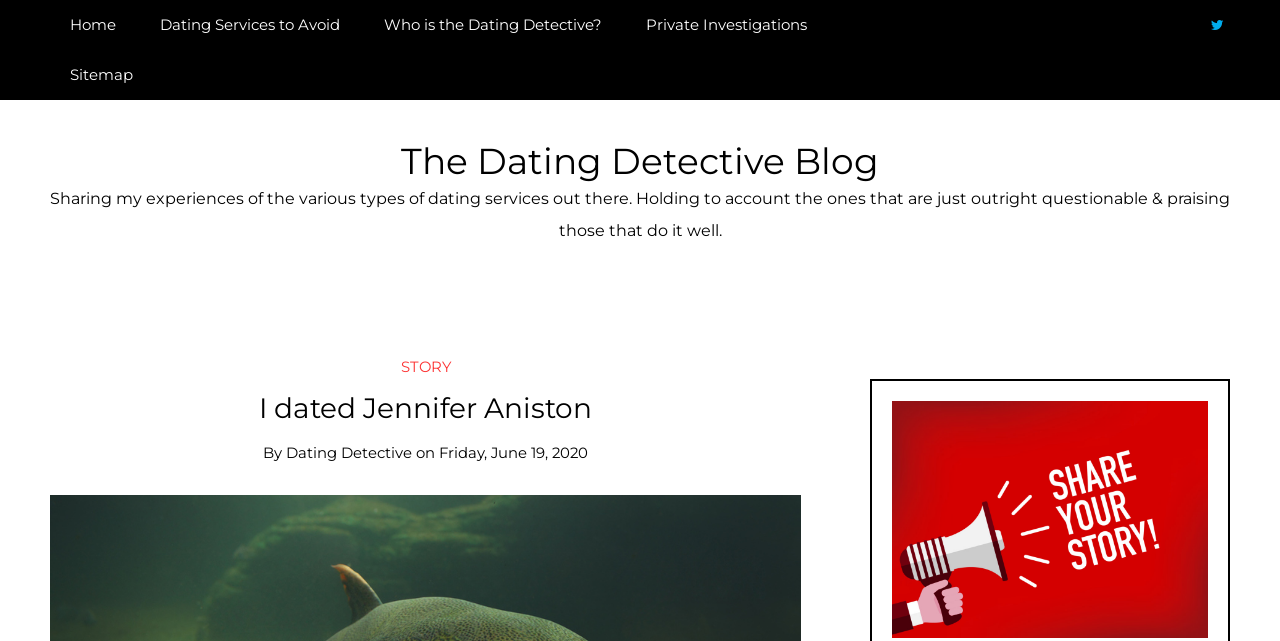Create a full and detailed caption for the entire webpage.

The webpage is a blog titled "The Dating Detective Blog" with a focus on sharing experiences of various dating services. At the top, there are five navigation links: "Home", "Dating Services to Avoid", "Who is the Dating Detective?", "Private Investigations", and "Sitemap", aligned horizontally across the page. To the right of these links, there is a search icon.

Below the navigation links, the blog title "The Dating Detective Blog" is prominently displayed, with a link to the blog's homepage. A brief description of the blog's purpose follows, stating that it shares experiences of different dating services, holding questionable ones accountable and praising those that do well.

Further down, there is a featured story titled "I dated Jennifer Aniston" with a link to the full story. The author's name, "Dating Detective", is mentioned, along with the date of publication, "Friday, June 19, 2020".

On the right side of the page, there is a large image that takes up most of the vertical space, with a link to an unknown destination.